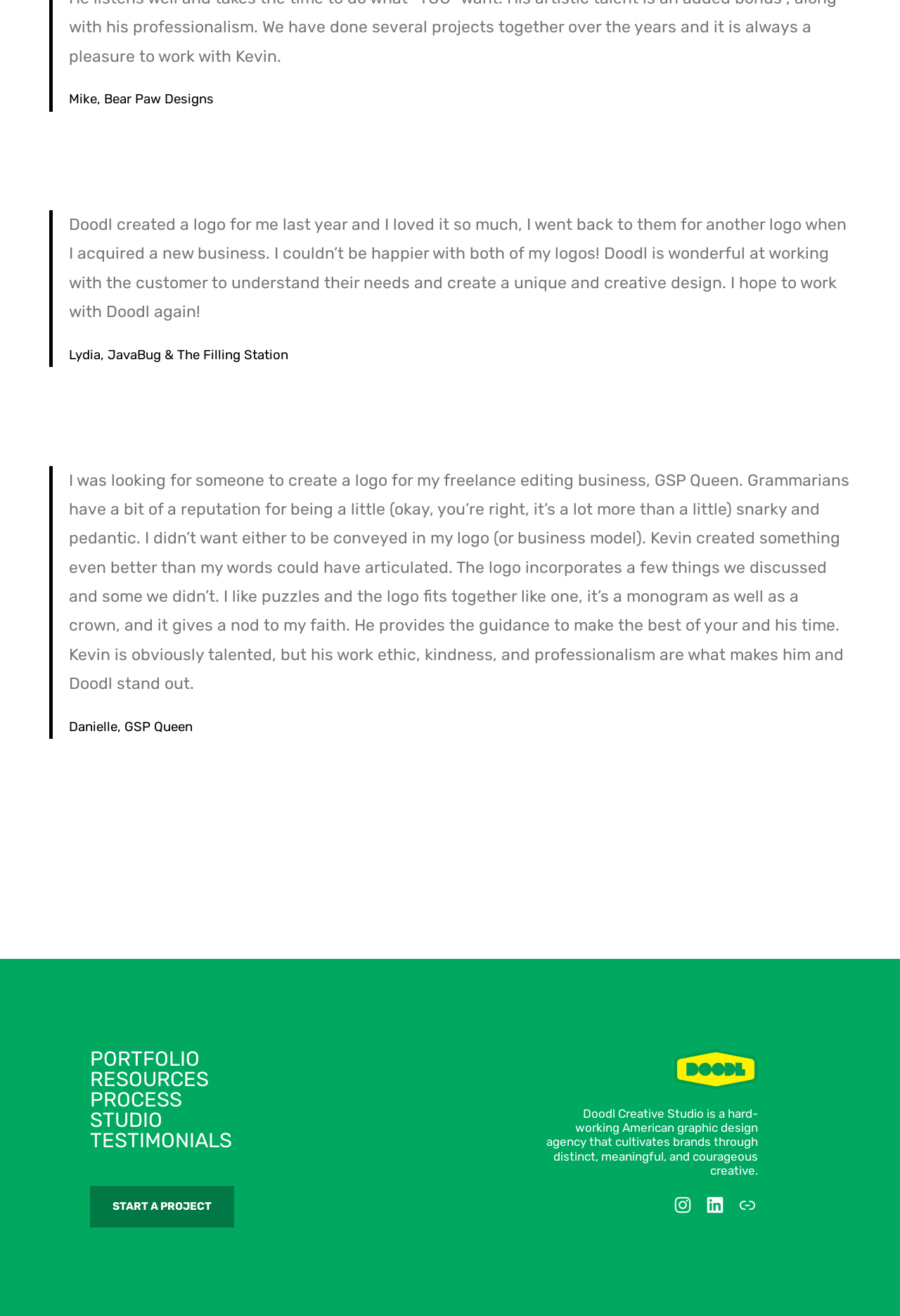What is the profession of the person who got a logo for GSP Queen?
Look at the screenshot and provide an in-depth answer.

I found the profession of the person by reading the testimonial from Danielle, which mentions that she got a logo for her freelance editing business, GSP Queen.